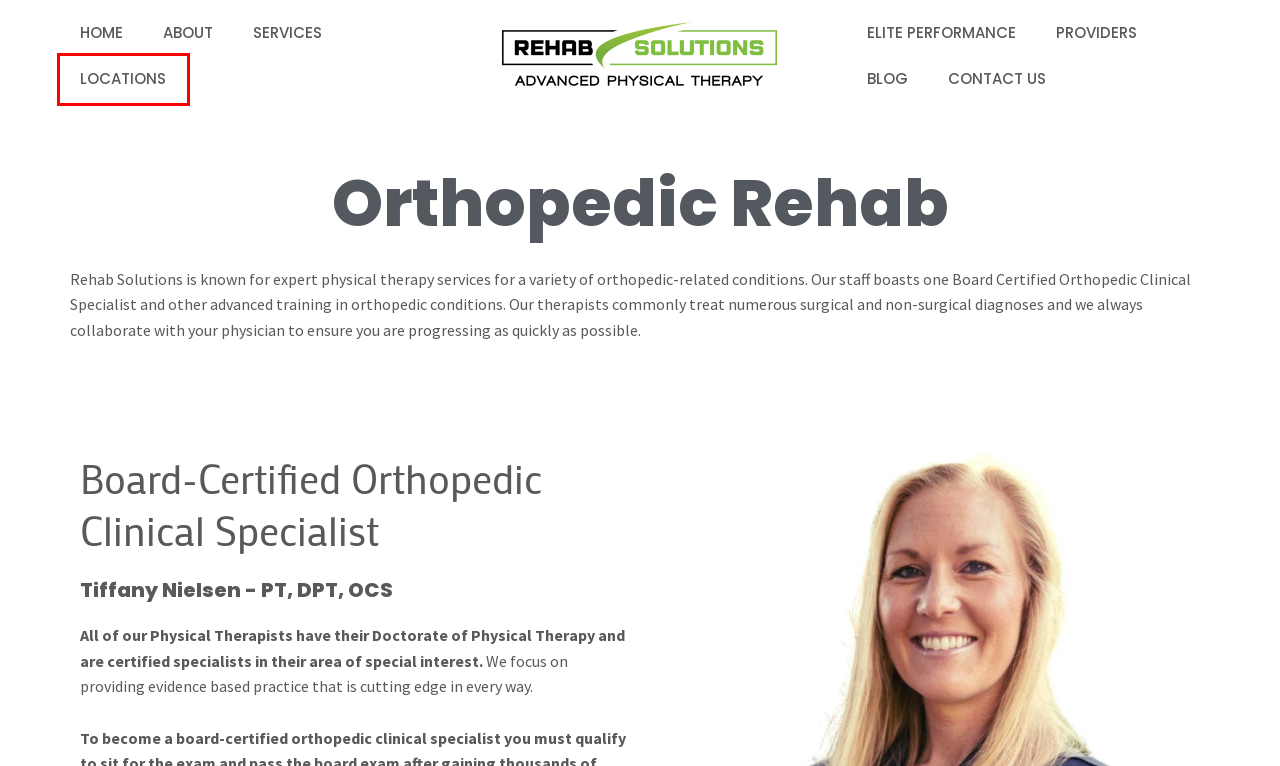You have a screenshot of a webpage with a red bounding box around a UI element. Determine which webpage description best matches the new webpage that results from clicking the element in the bounding box. Here are the candidates:
A. Home - Ex35 Creative
B. Our Team - Rehab Solutions
C. Physical Therapy - Rehab Solutions
D. Gillette, Wy - Rehab Solutions
E. Elite Performance - Rehab Solutions
F. Your most advanced physical therapy - Rehab Solutions
G. Insider Blog Topics - Rehab Solutions
H. Contact Us - Rehab Solutions

D